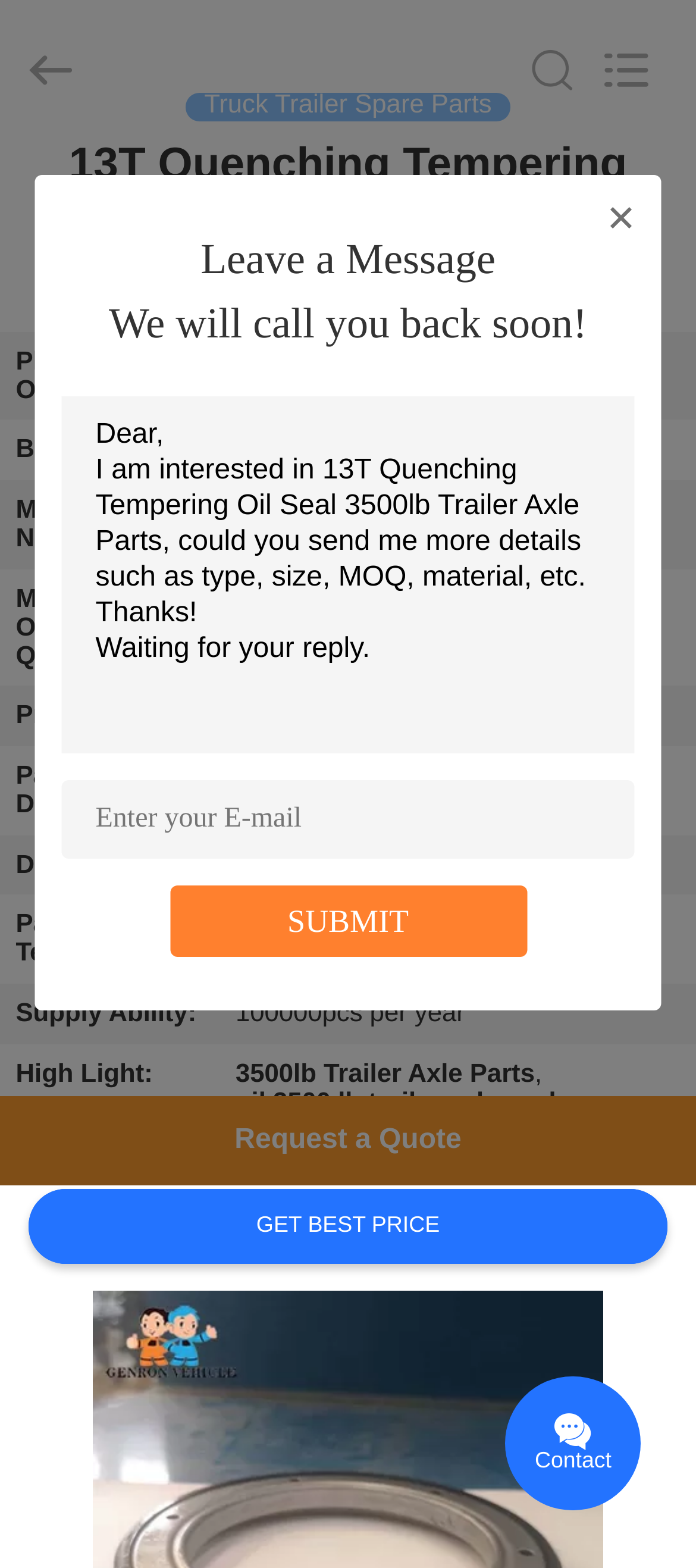Please find the bounding box for the UI element described by: "name="search" placeholder="Search what you want"".

[0.0, 0.0, 0.88, 0.089]